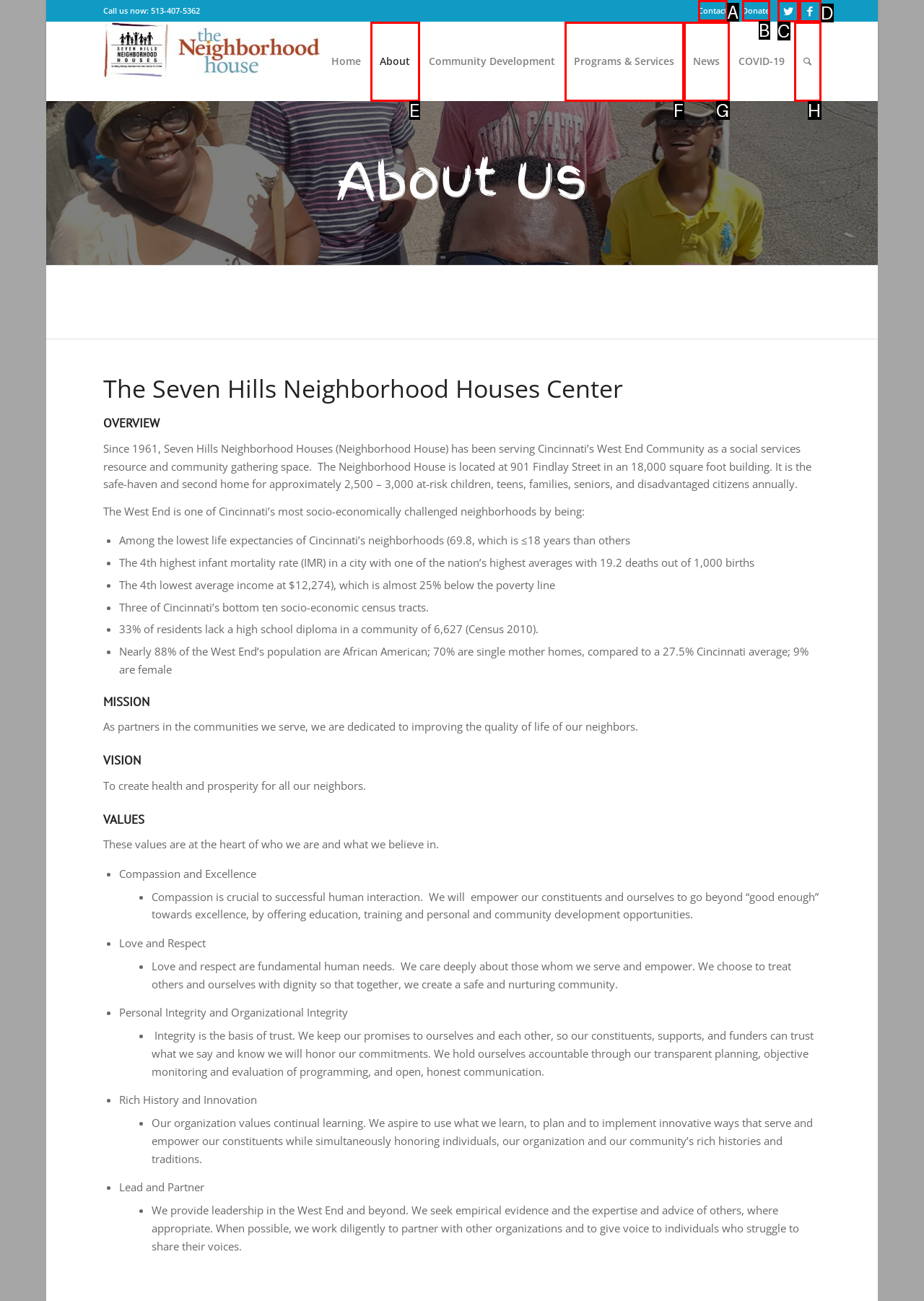Pick the option that corresponds to: Contact
Provide the letter of the correct choice.

A